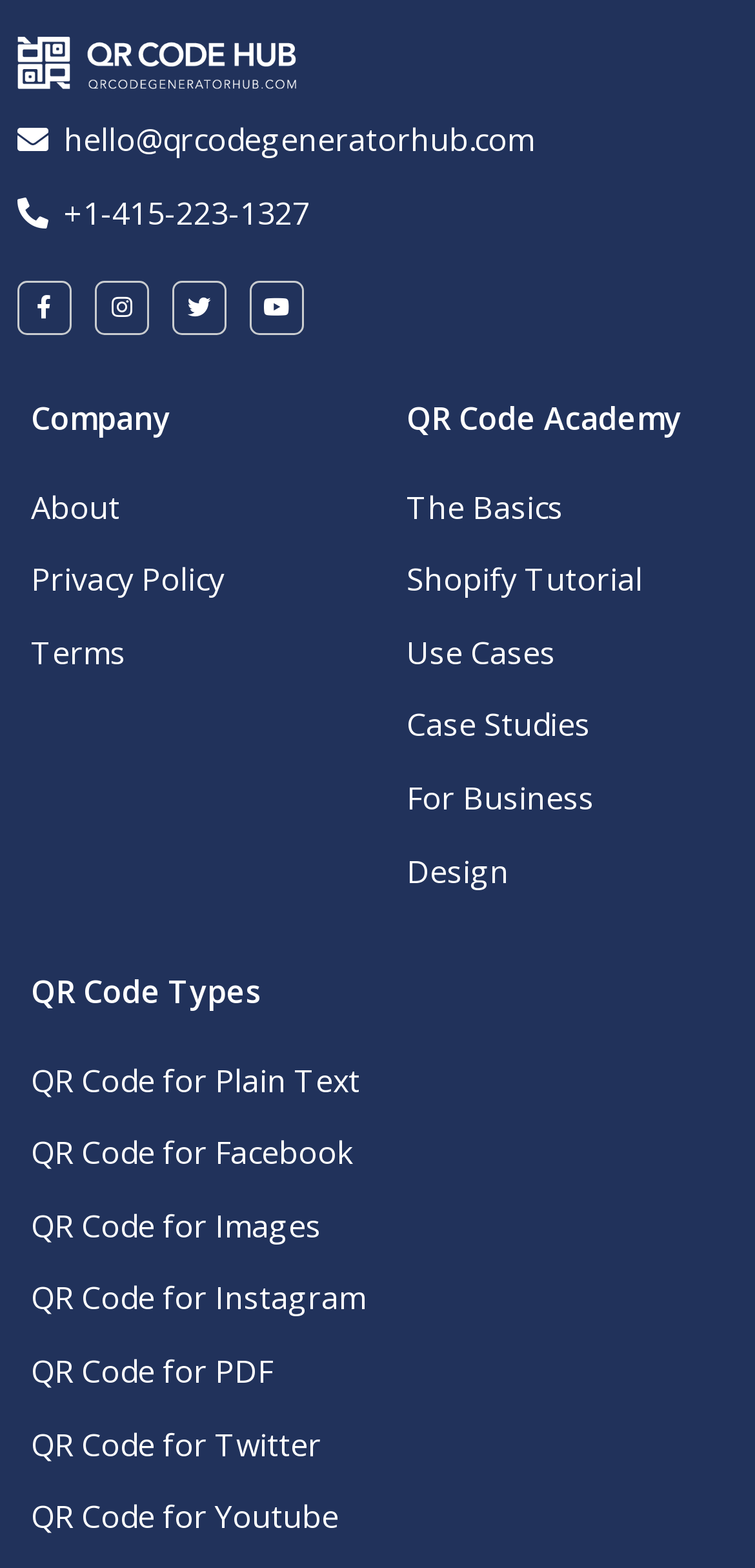Identify the bounding box coordinates for the region to click in order to carry out this instruction: "visit the company page". Provide the coordinates using four float numbers between 0 and 1, formatted as [left, top, right, bottom].

[0.041, 0.253, 0.462, 0.281]